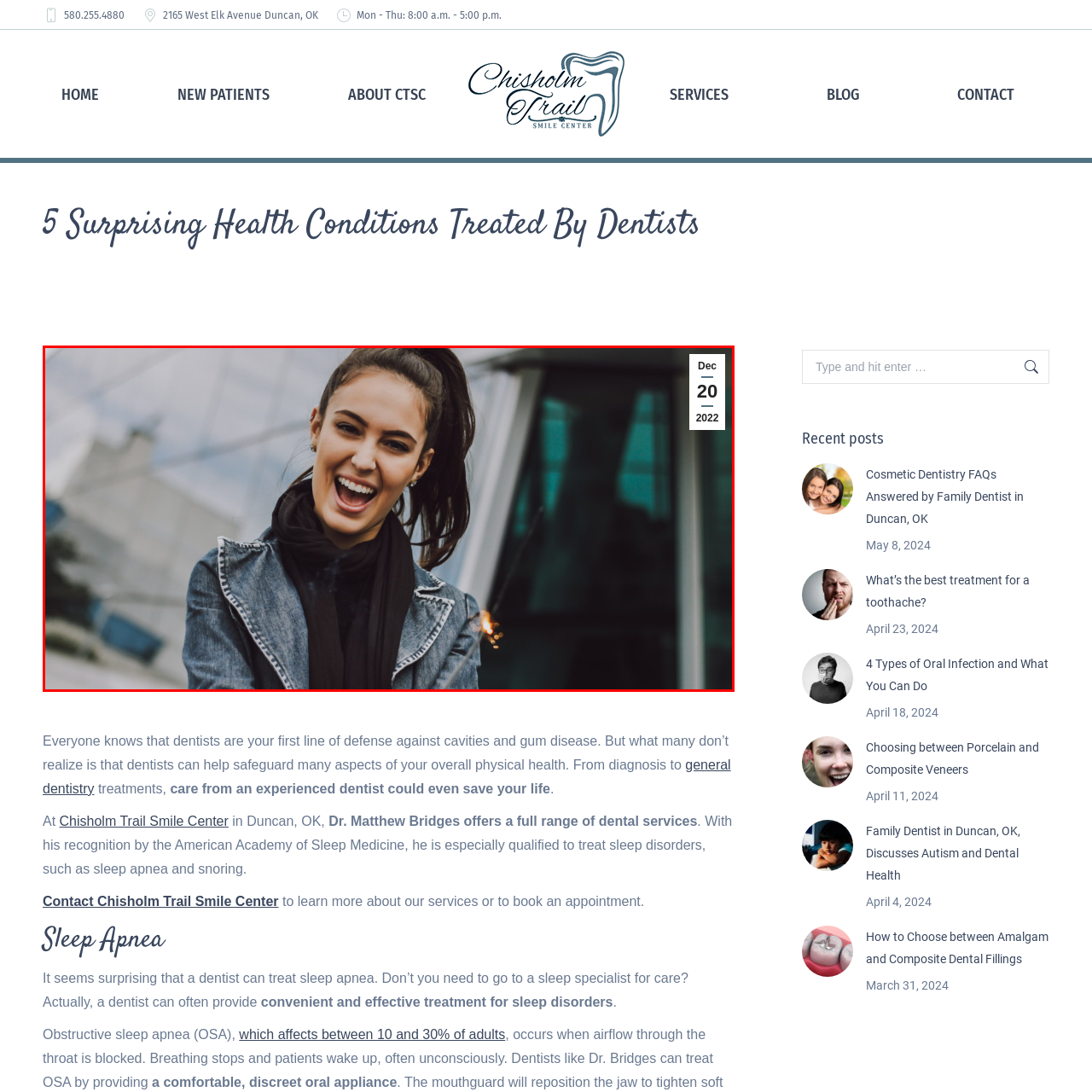What is the woman wearing over her black top?
Analyze the image highlighted by the red bounding box and give a detailed response to the question using the information from the image.

According to the caption, the woman is wearing a 'stylish denim jacket over a black top', which answers the question about what she is wearing over her black top.